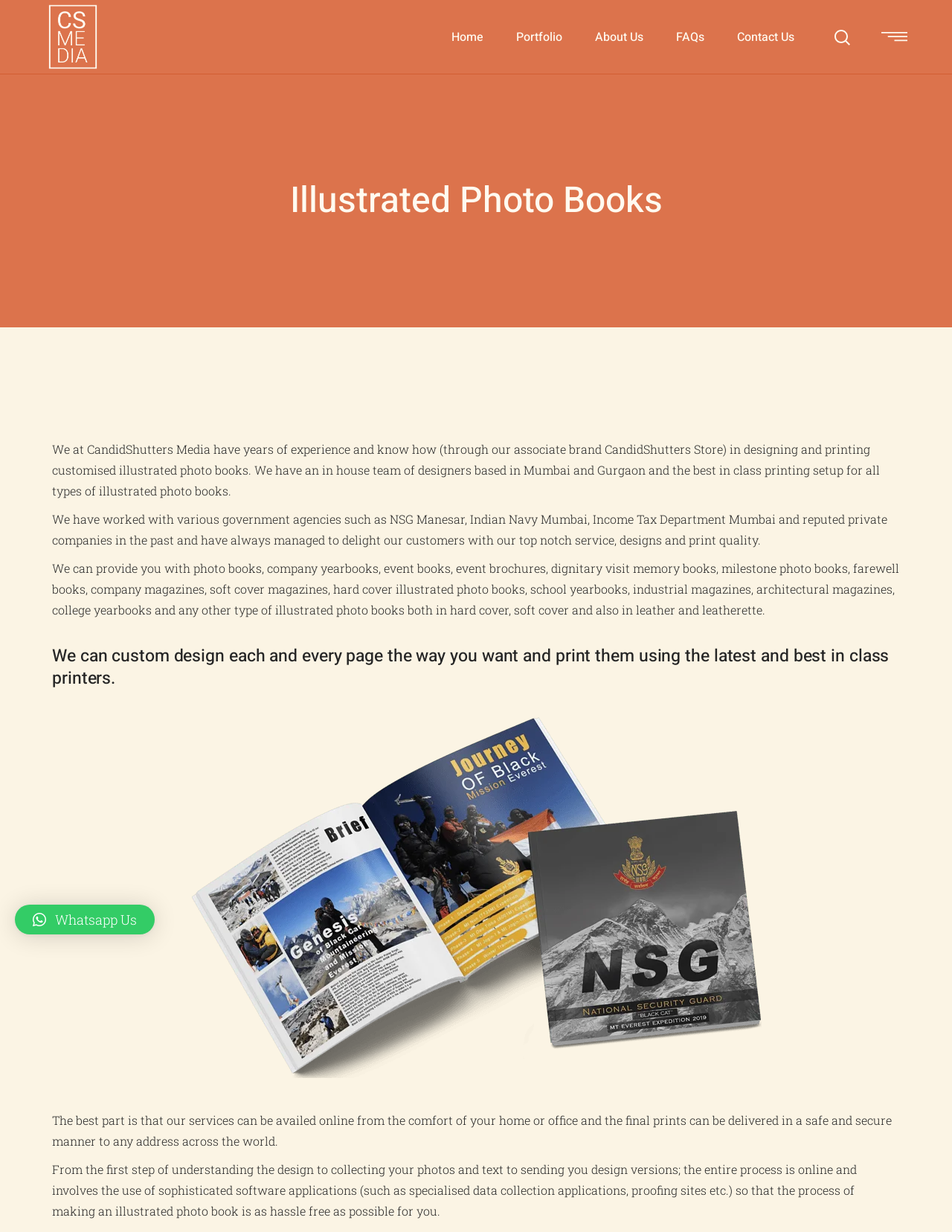Please identify the webpage's heading and generate its text content.

Illustrated Photo Books